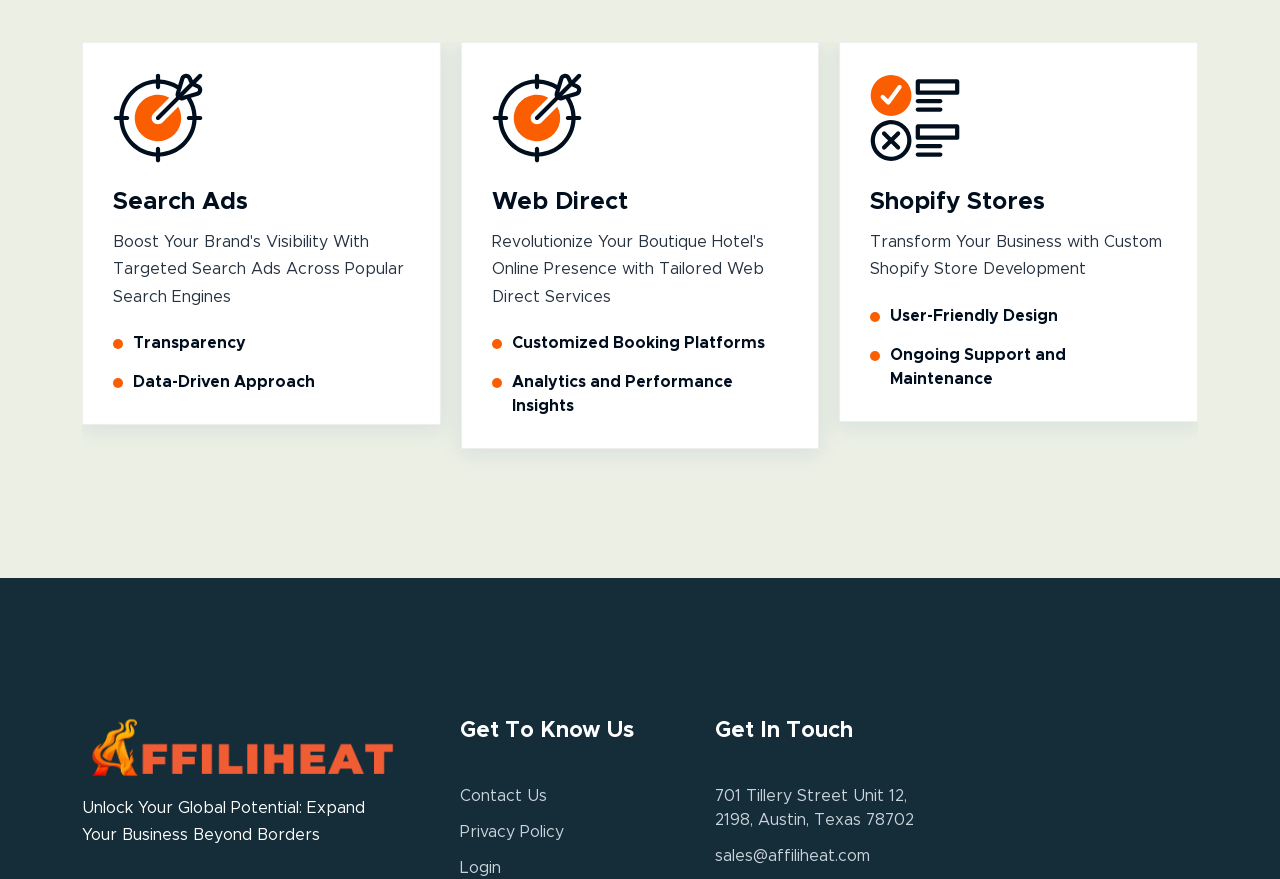Please answer the following query using a single word or phrase: 
What services does Affiliheat offer?

Search Ads, Web Direct, Shopify Stores